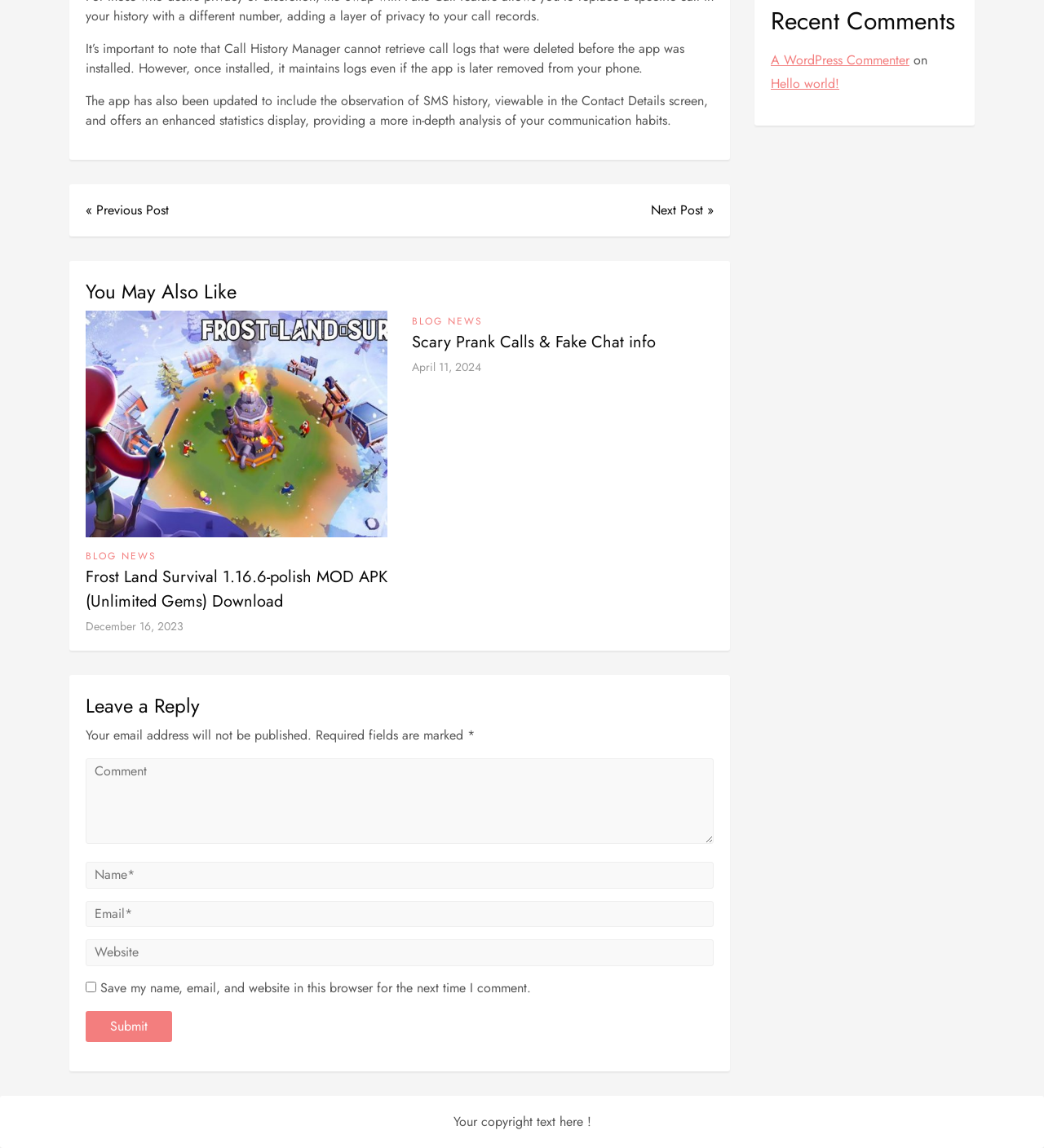Using the provided element description: "Blog News", identify the bounding box coordinates. The coordinates should be four floats between 0 and 1 in the order [left, top, right, bottom].

[0.395, 0.273, 0.462, 0.286]